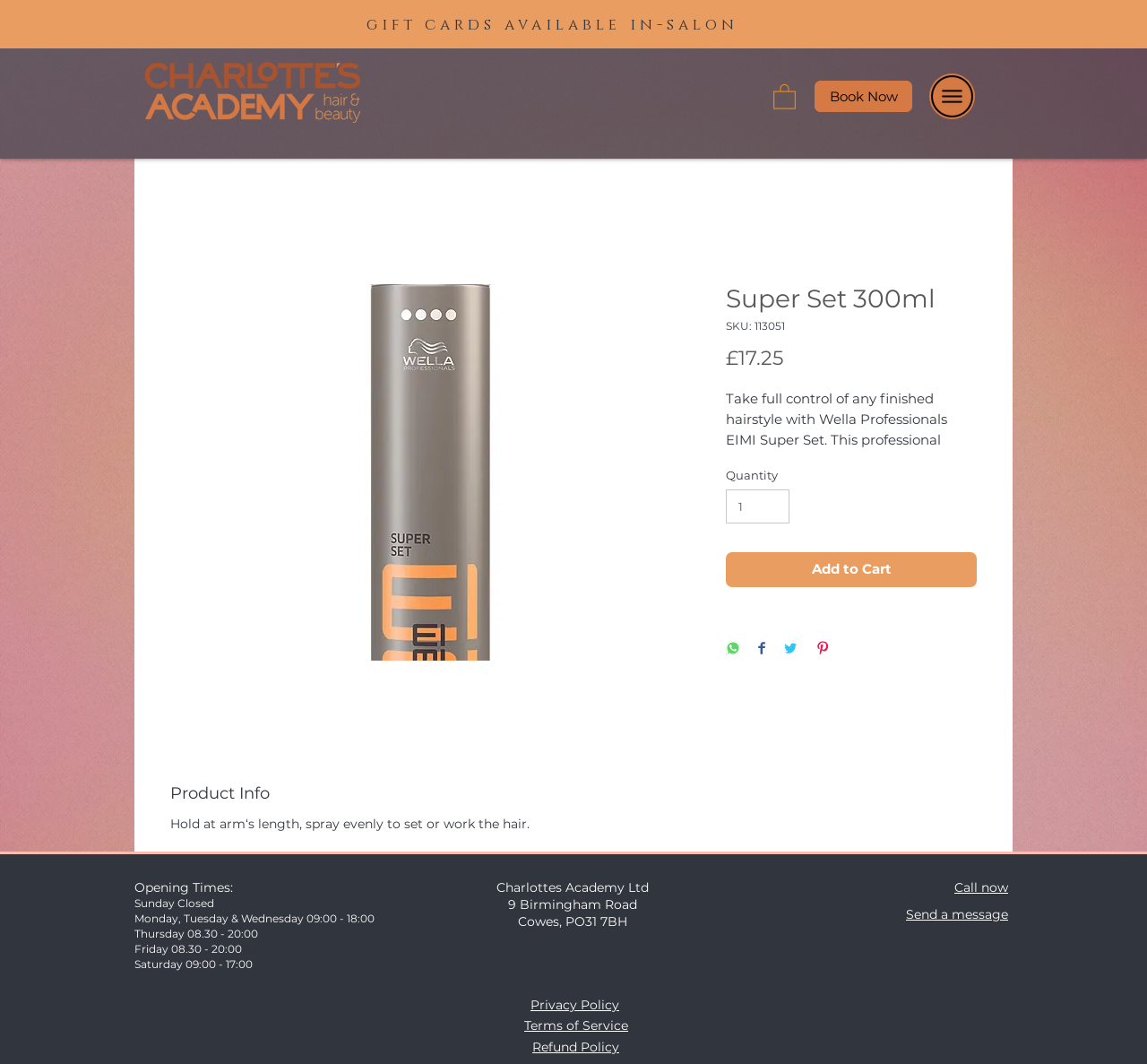Please identify the bounding box coordinates of the element's region that needs to be clicked to fulfill the following instruction: "Click the 'Charlottes Academy logo' link". The bounding box coordinates should consist of four float numbers between 0 and 1, i.e., [left, top, right, bottom].

[0.127, 0.058, 0.314, 0.115]